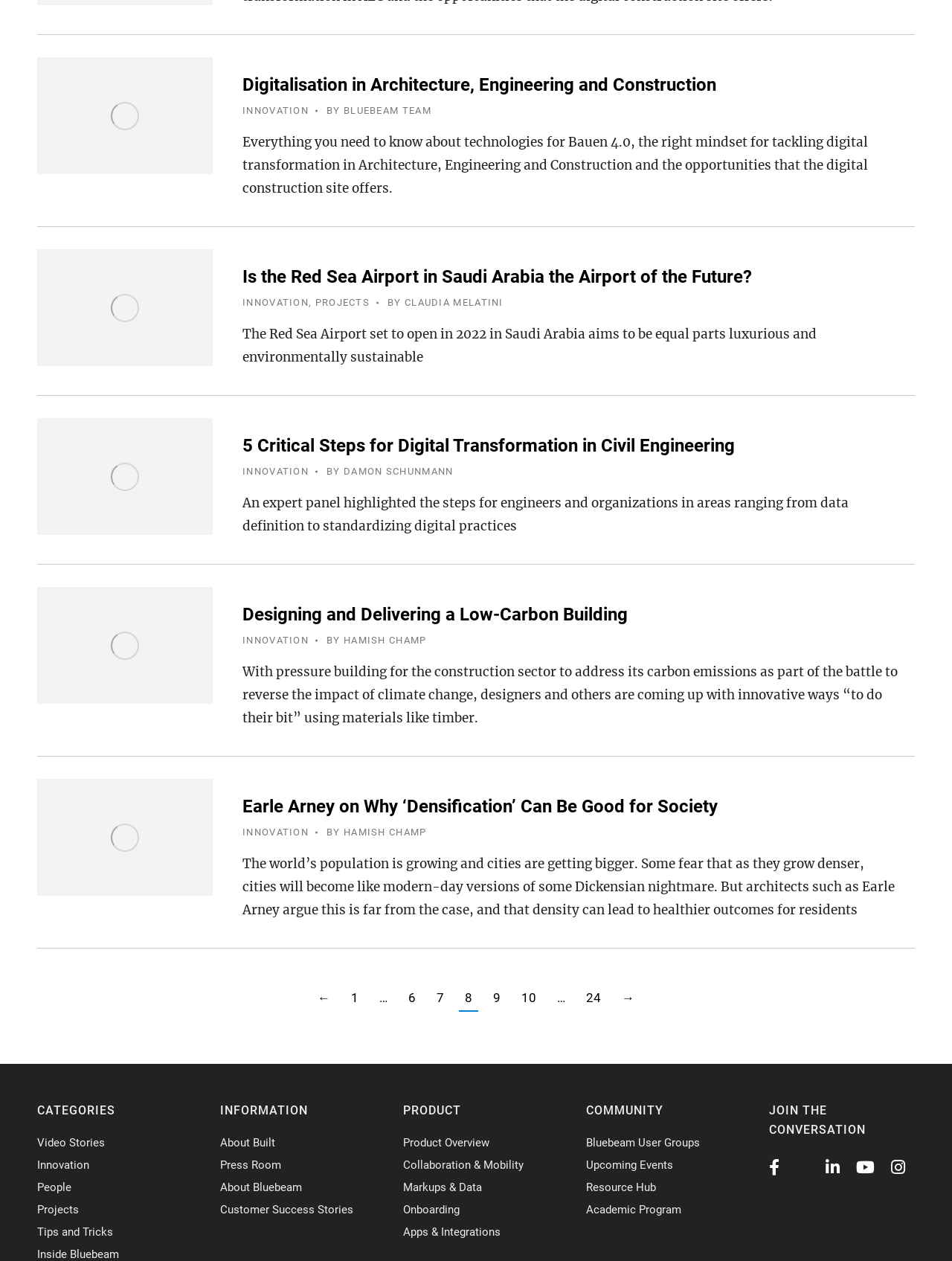Pinpoint the bounding box coordinates of the clickable element needed to complete the instruction: "Read the article about Red Sea Airport". The coordinates should be provided as four float numbers between 0 and 1: [left, top, right, bottom].

[0.039, 0.198, 0.223, 0.29]